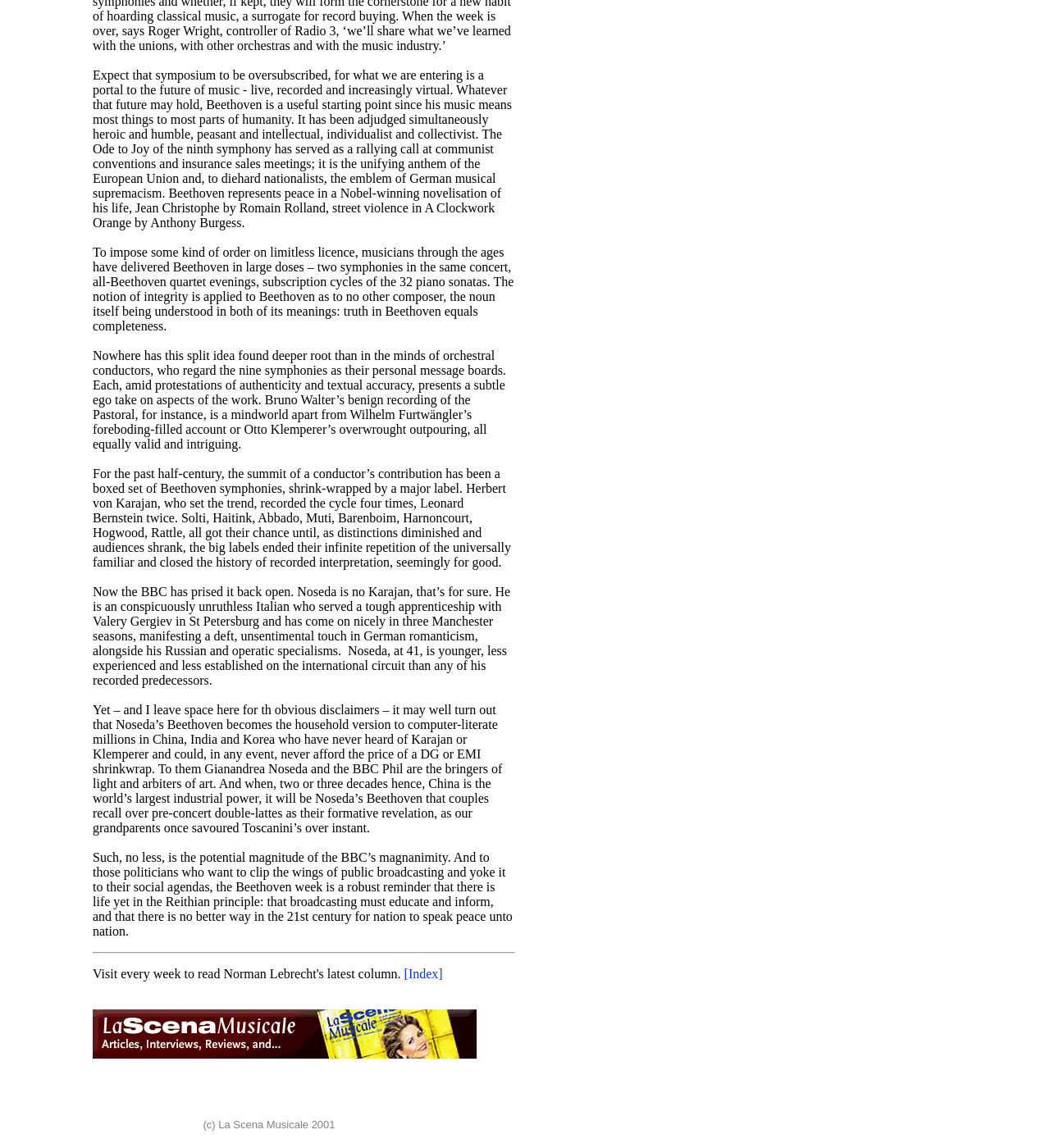Identify and provide the bounding box for the element described by: "parent_node: The Lebrecht Weekly".

[0.088, 0.912, 0.454, 0.924]